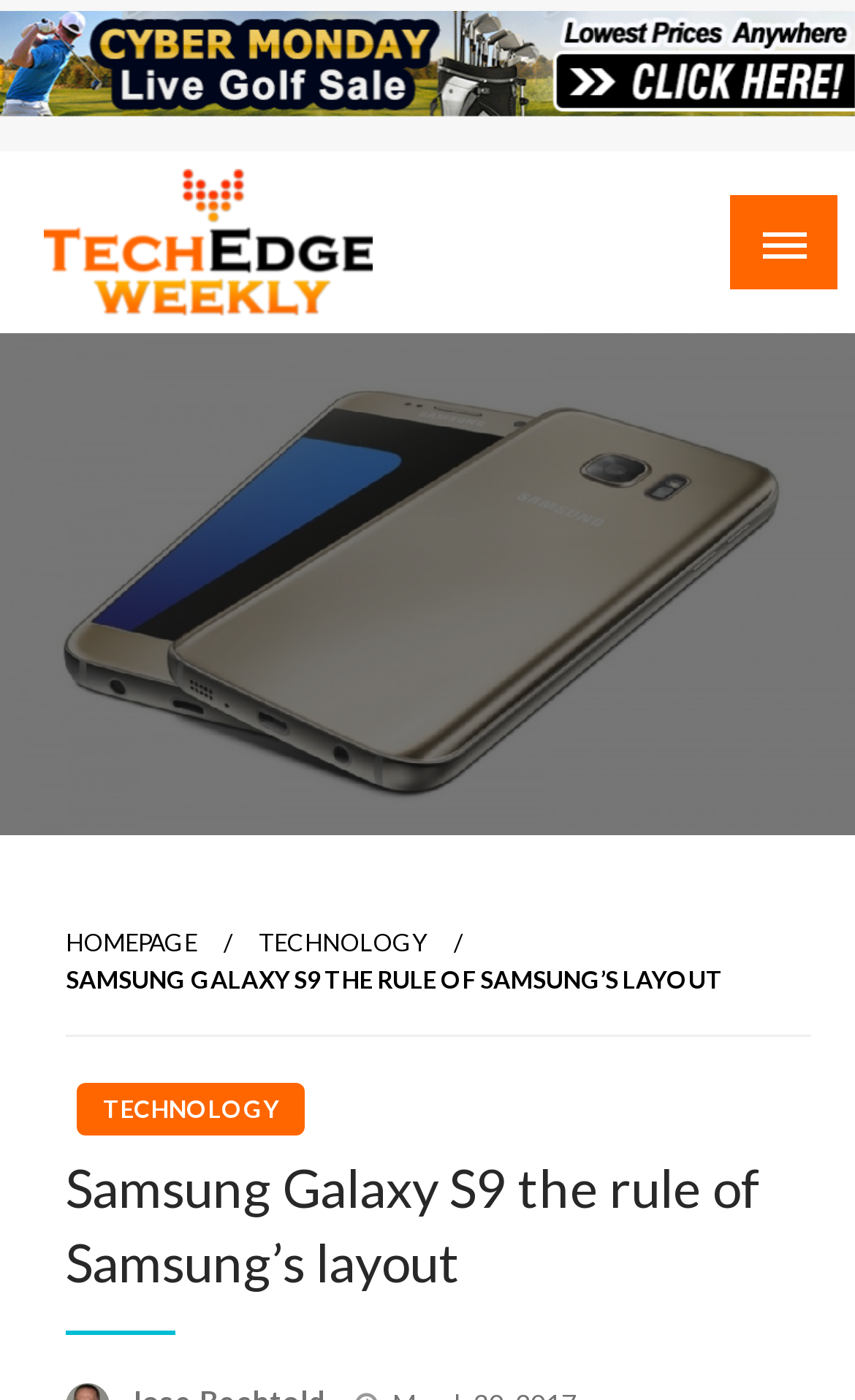Based on the visual content of the image, answer the question thoroughly: Is there a homepage link?

I found a link with the text 'HOMEPAGE' in the navigation menu, which suggests that it leads to the homepage of the website.